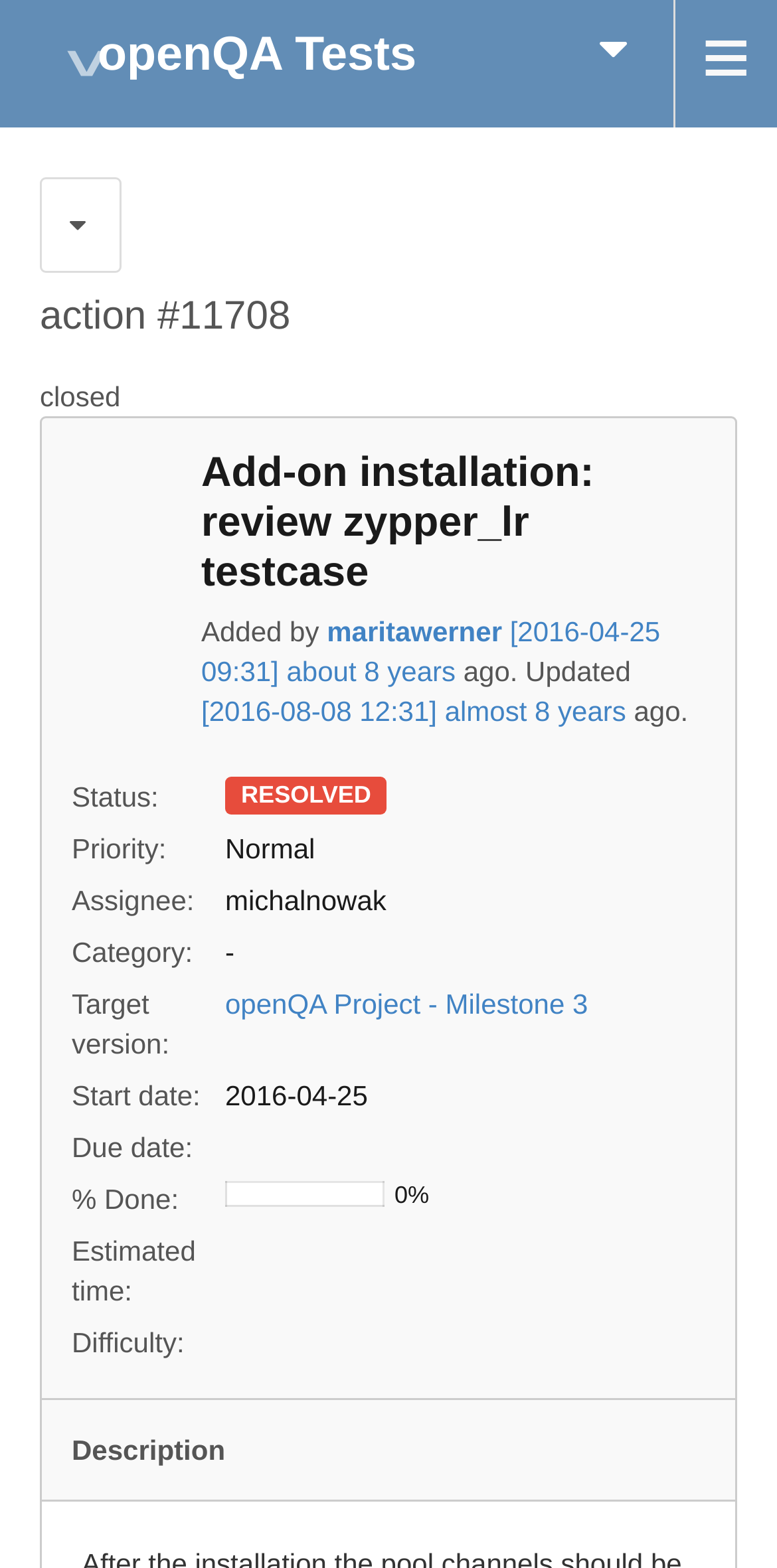Illustrate the webpage's structure and main components comprehensively.

This webpage appears to be a project management tool, specifically a task or issue tracker. At the top right corner, there is a link with an icon "≡" which may be a menu or settings button. Below it, there is a heading "action #11708" which is likely the title of the task or issue being viewed. 

To the right of the heading, there is a static text "closed" indicating the status of the task. Below the heading, there is a more detailed description of the task, "Add-on installation: review zypper_lr testcase", which is a heading level element. 

Following the description, there is information about the task, including who added it, "maritawerner", and when it was added, "about 8 years ago". There is also information about when the task was last updated, "almost 8 years ago". 

Below this information, there are several sections displaying the task's status, priority, assignee, category, target version, start date, due date, and percentage done. The status is "RESOLVED", the priority is "Normal", and the assignee is "michalnowak". 

There is a table below these sections, but it appears to be empty. Further down, there is a section labeled "Description", which may contain a detailed description of the task, but the content is not provided. At the very bottom of the page, there is a horizontal separator line. Finally, at the top right corner, there is a link with an icon "\uf152", which may be a button to edit or delete the task.